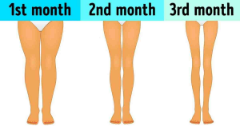What is the purpose of the image?
Please provide a single word or phrase as your answer based on the image.

To illustrate benefits of consistent training